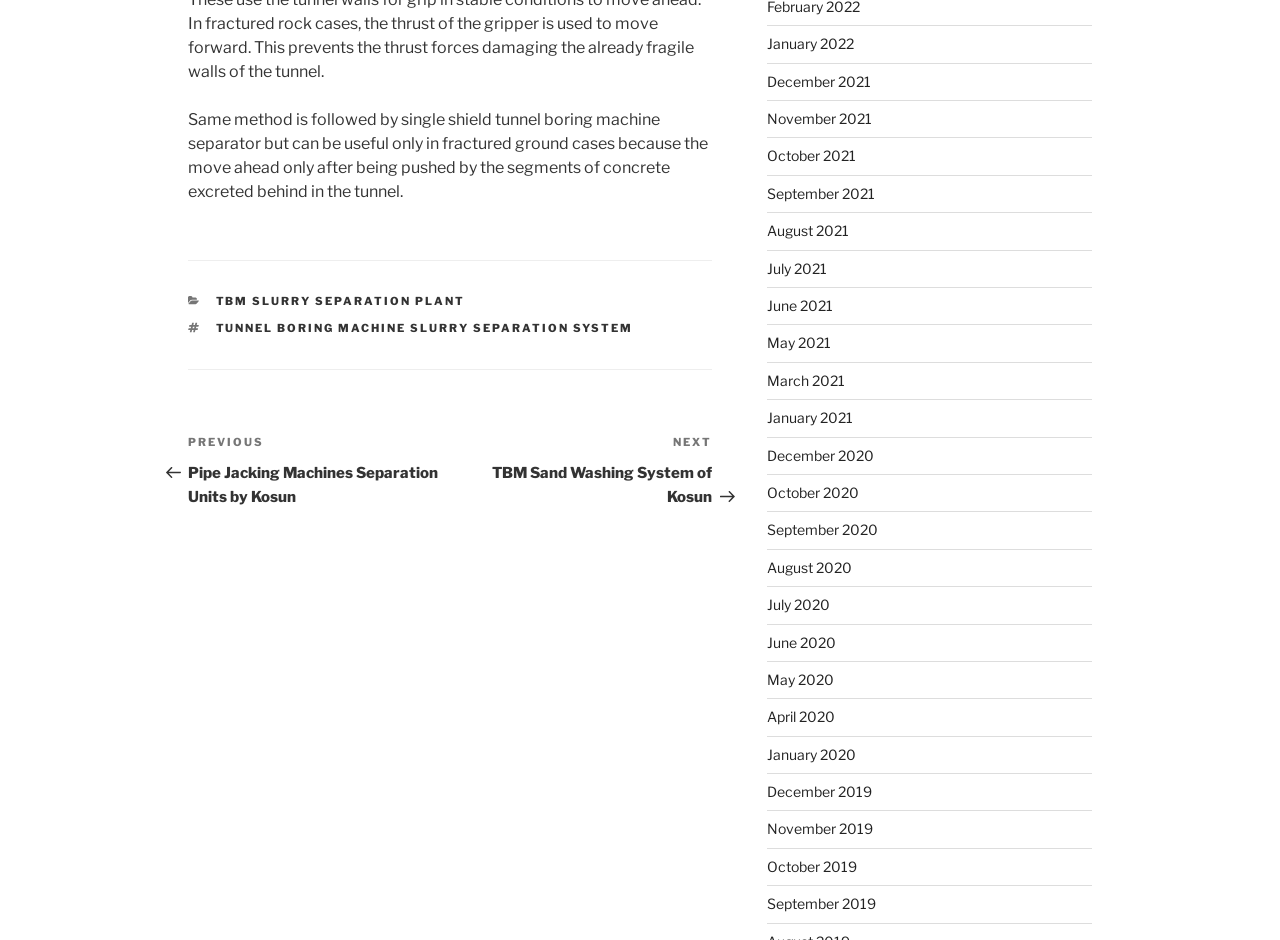Identify the bounding box coordinates of the clickable section necessary to follow the following instruction: "View posts from January 2022". The coordinates should be presented as four float numbers from 0 to 1, i.e., [left, top, right, bottom].

[0.599, 0.038, 0.667, 0.056]